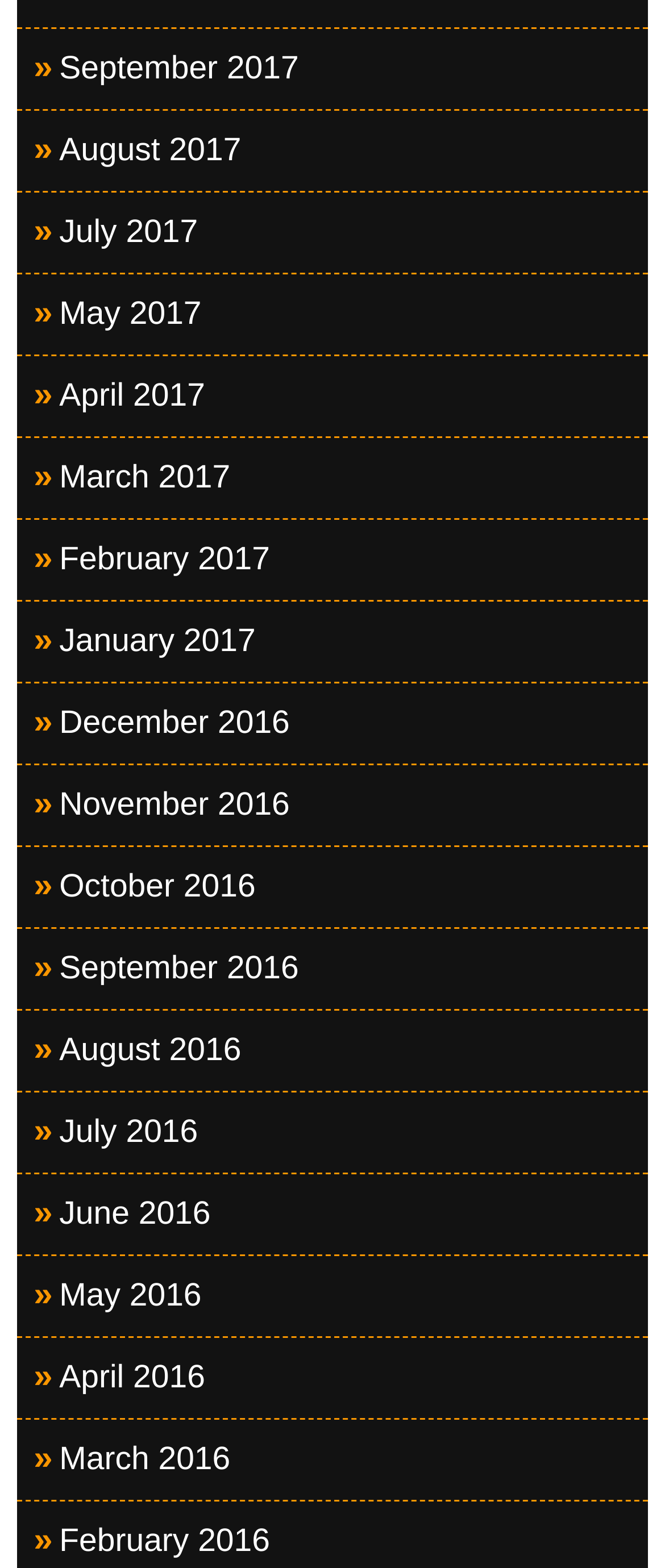Show the bounding box coordinates of the region that should be clicked to follow the instruction: "Read about Poultry Management."

None